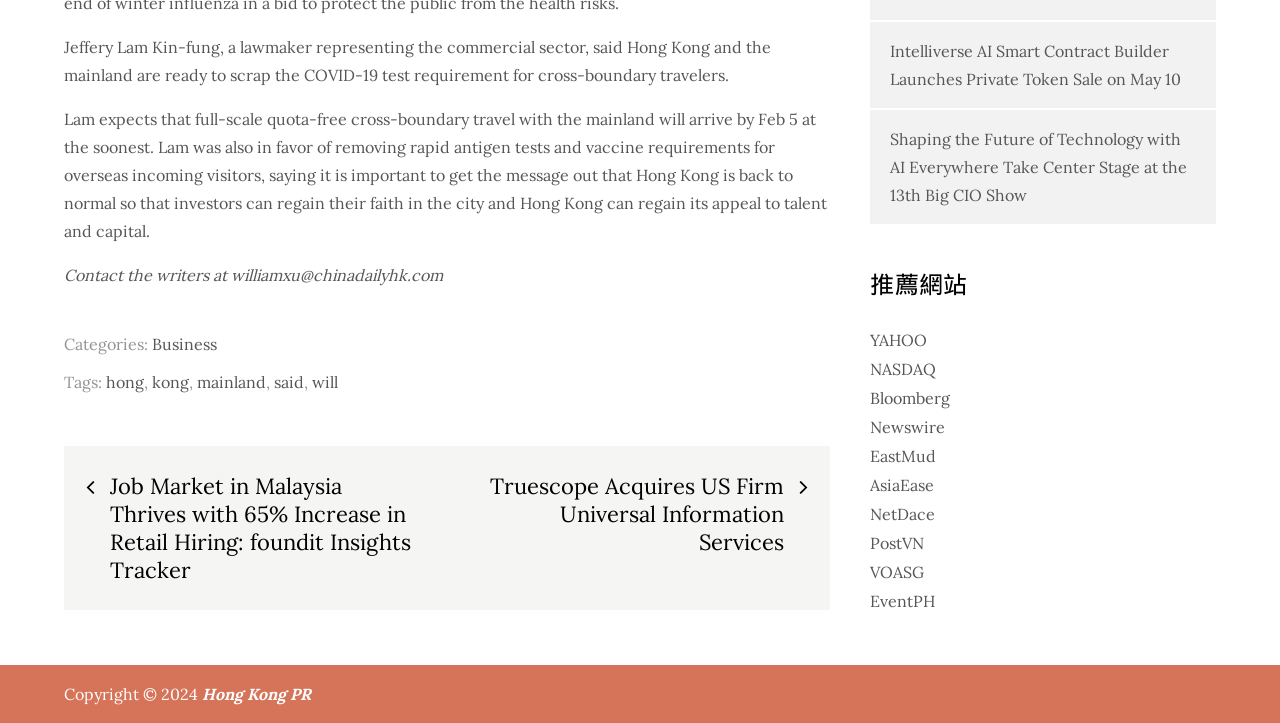Identify the bounding box coordinates for the region to click in order to carry out this instruction: "Contact the writers". Provide the coordinates using four float numbers between 0 and 1, formatted as [left, top, right, bottom].

[0.05, 0.367, 0.346, 0.394]